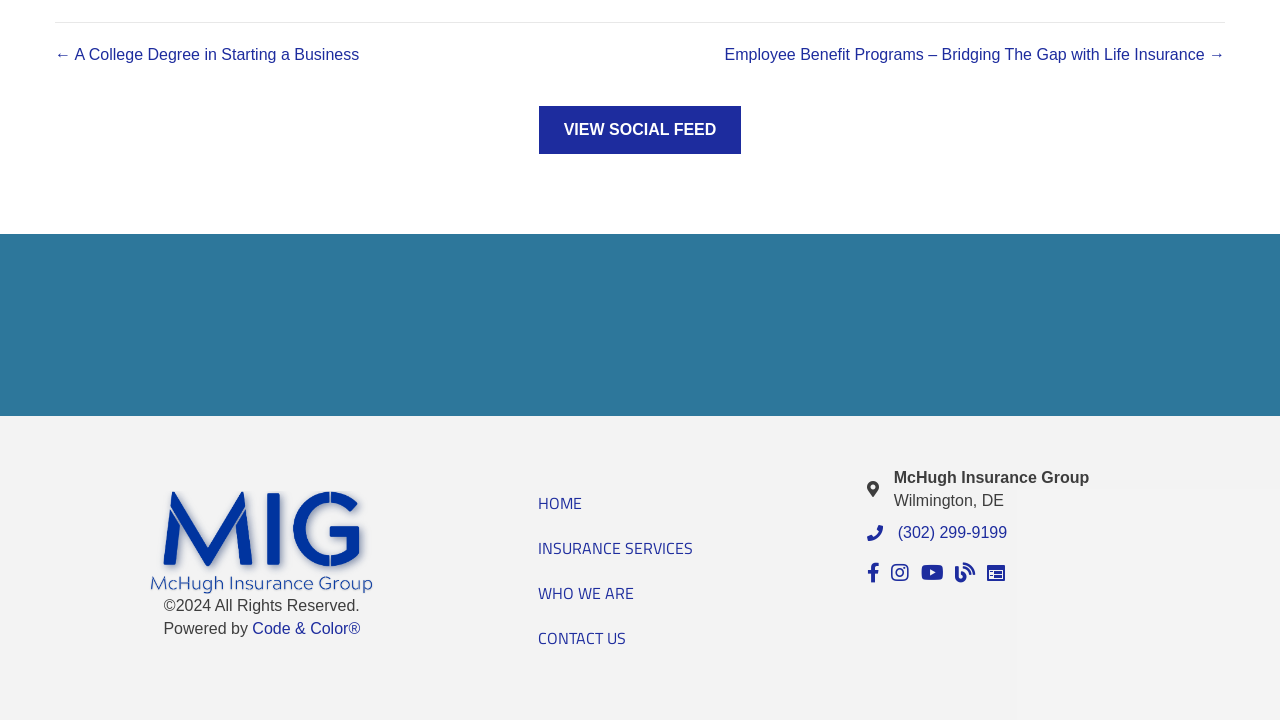Please identify the bounding box coordinates of the region to click in order to complete the task: "Go to the home page". The coordinates must be four float numbers between 0 and 1, specified as [left, top, right, bottom].

[0.409, 0.669, 0.646, 0.73]